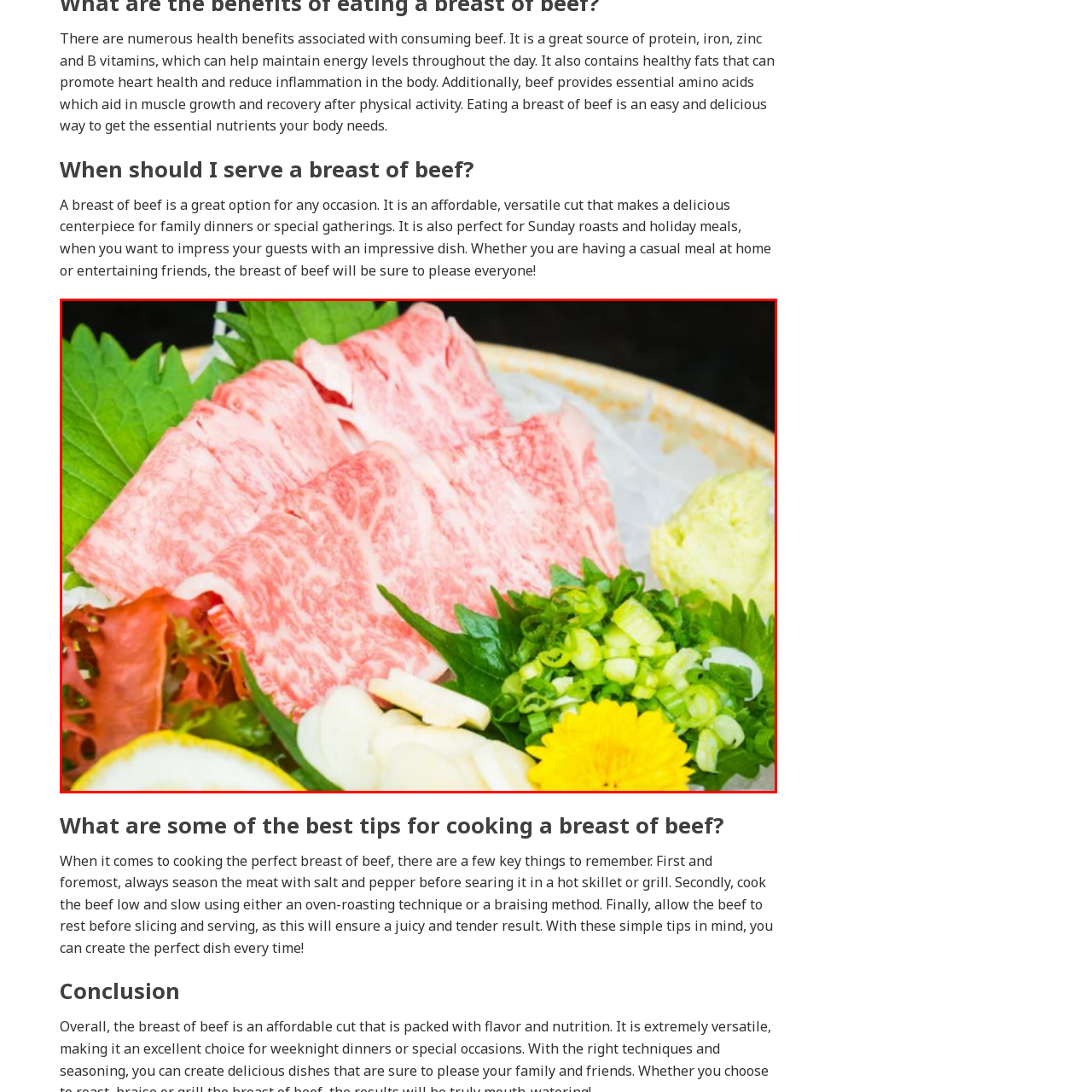Concentrate on the section within the teal border, What type of occasions is the breast of beef suitable for? 
Provide a single word or phrase as your answer.

Family dinners, special gatherings, or festive meals